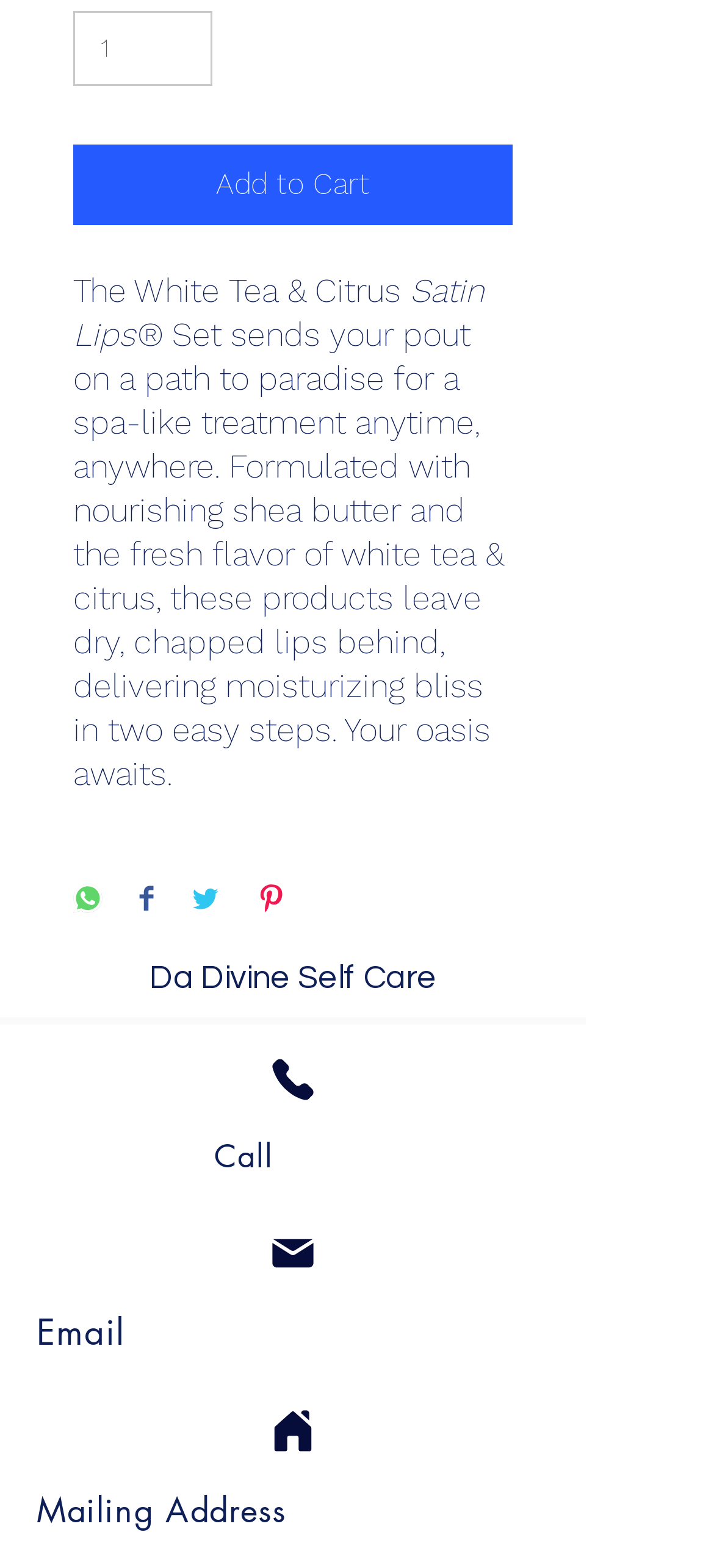Bounding box coordinates are to be given in the format (top-left x, top-left y, bottom-right x, bottom-right y). All values must be floating point numbers between 0 and 1. Provide the bounding box coordinate for the UI element described as: aria-label="Share on WhatsApp"

[0.103, 0.563, 0.144, 0.586]